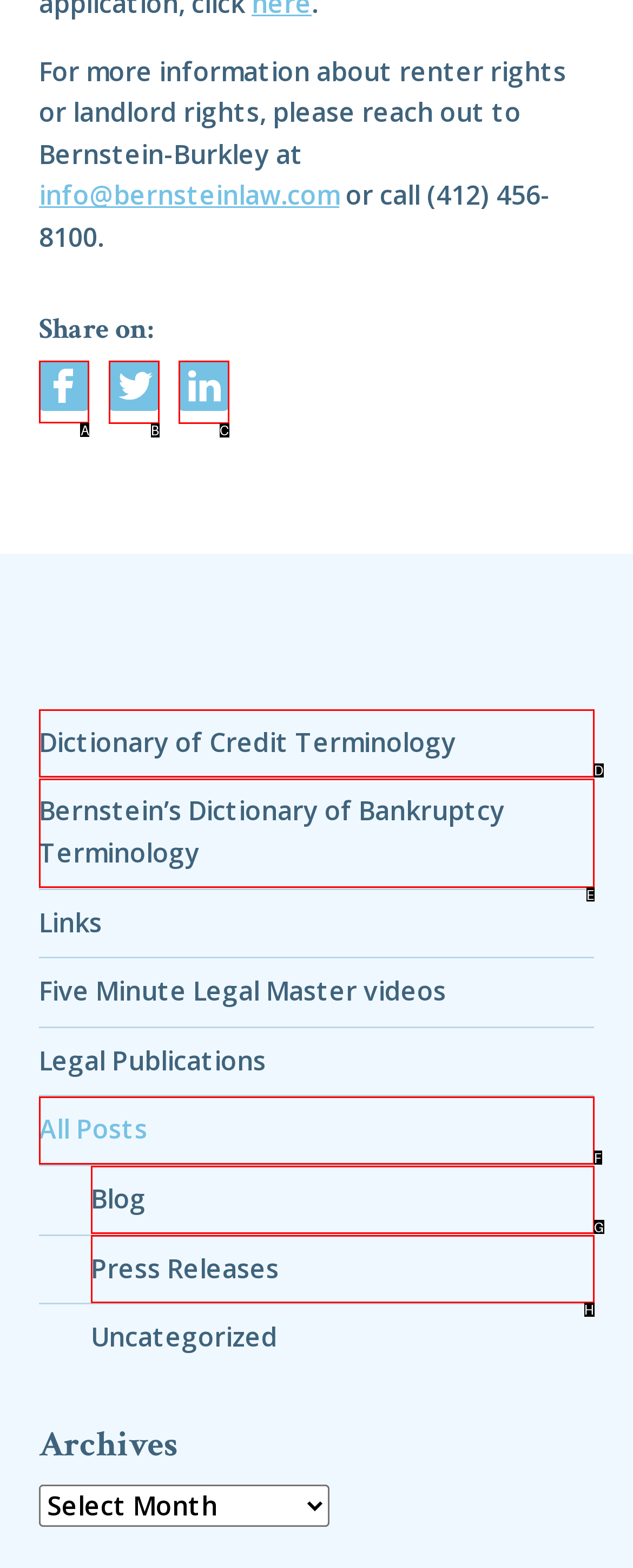Decide which letter you need to select to fulfill the task: Share on Facebook
Answer with the letter that matches the correct option directly.

A